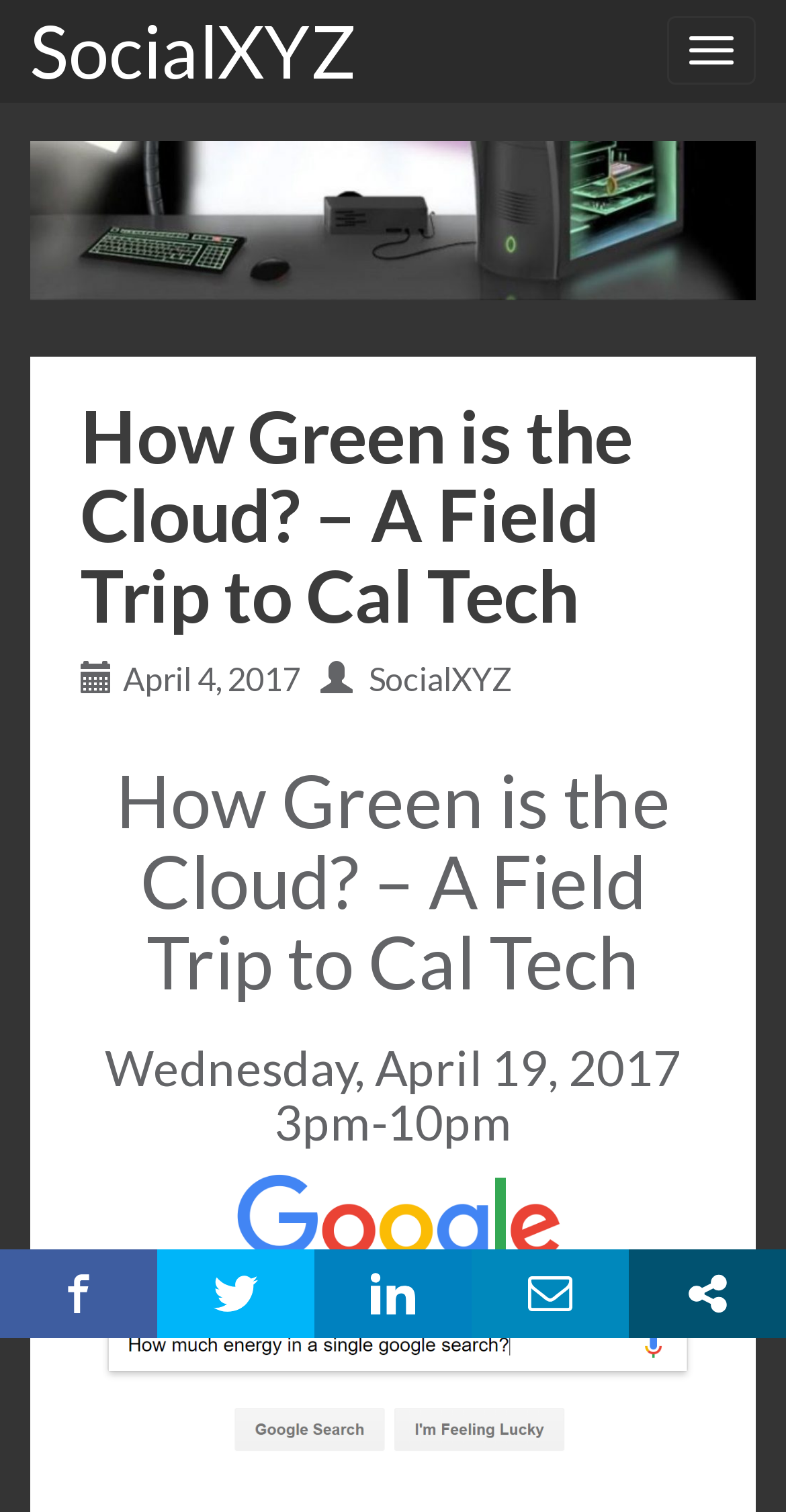Specify the bounding box coordinates of the area that needs to be clicked to achieve the following instruction: "View All Products".

None